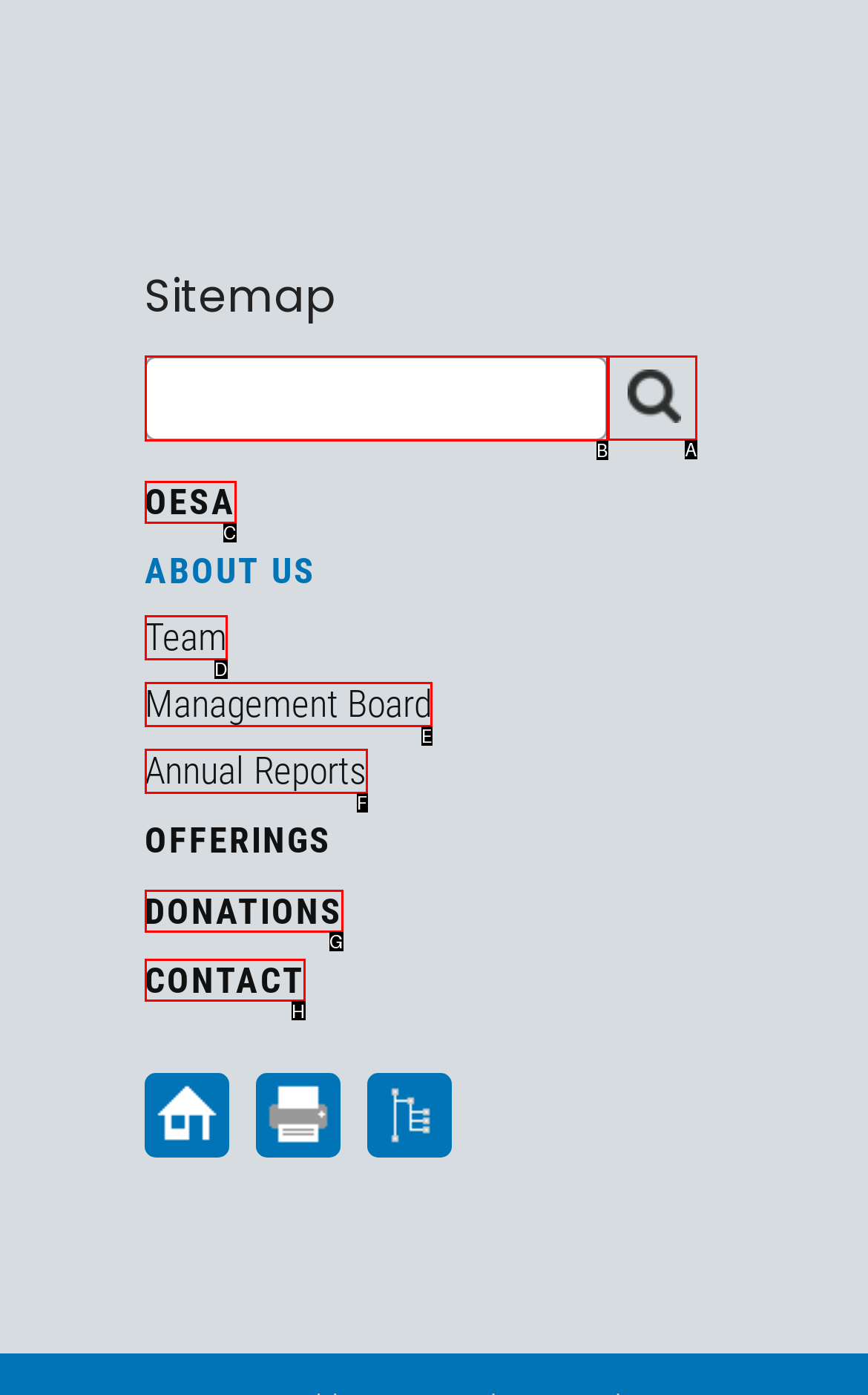Select the proper UI element to click in order to perform the following task: search for something. Indicate your choice with the letter of the appropriate option.

B